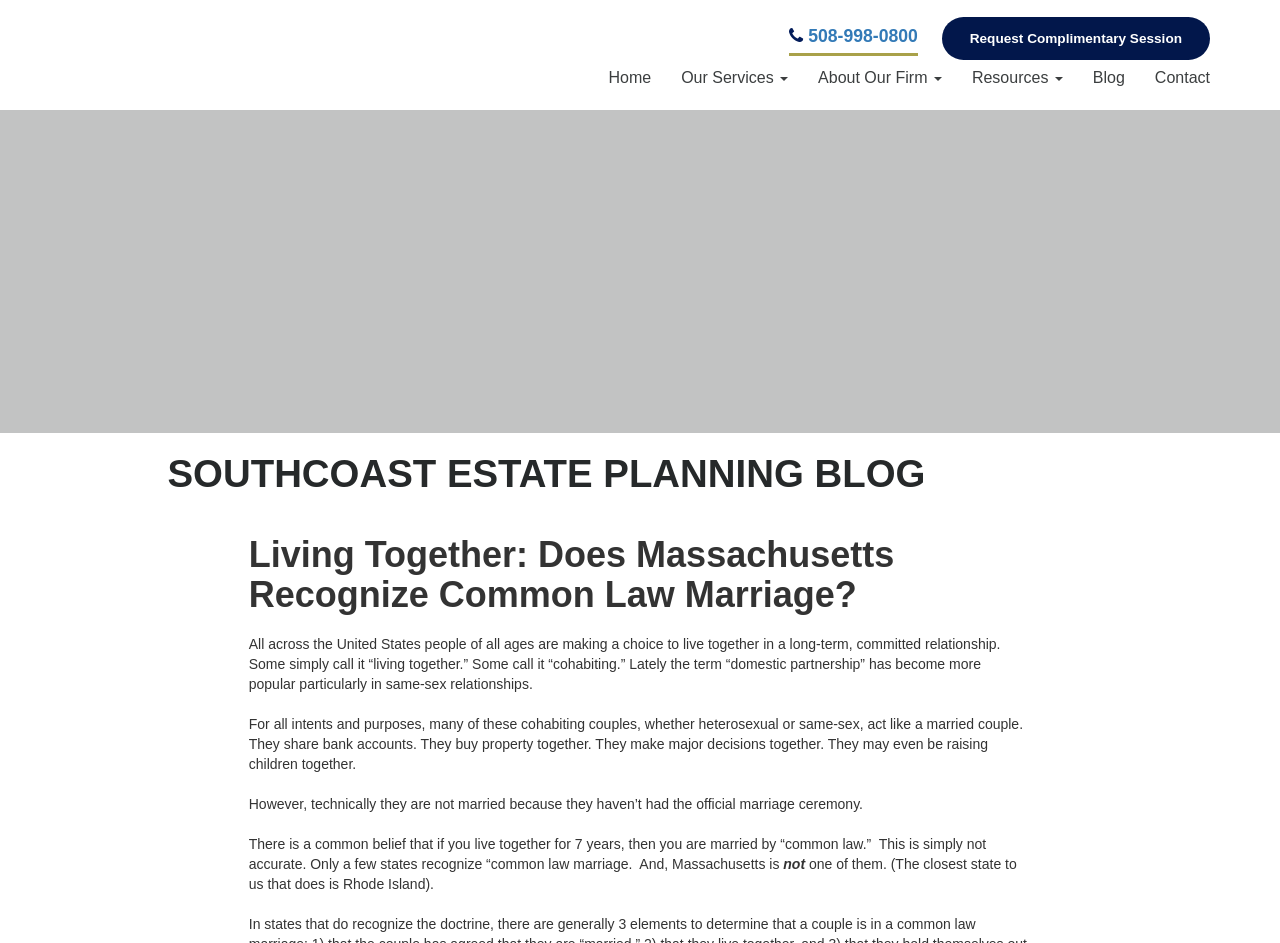Bounding box coordinates should be provided in the format (top-left x, top-left y, bottom-right x, bottom-right y) with all values between 0 and 1. Identify the bounding box for this UI element: Request Complimentary Session

[0.736, 0.018, 0.945, 0.064]